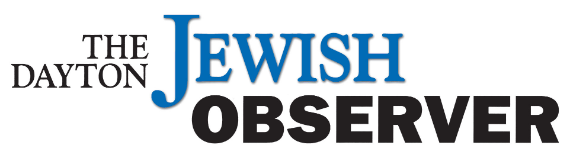With reference to the image, please provide a detailed answer to the following question: How many fonts are used in the logo?

The logo showcases the publication's name in two distinct fonts, with 'DAYTON' in one font and 'JEWISH OBSERVER' in another, making a total of two fonts used in the design.